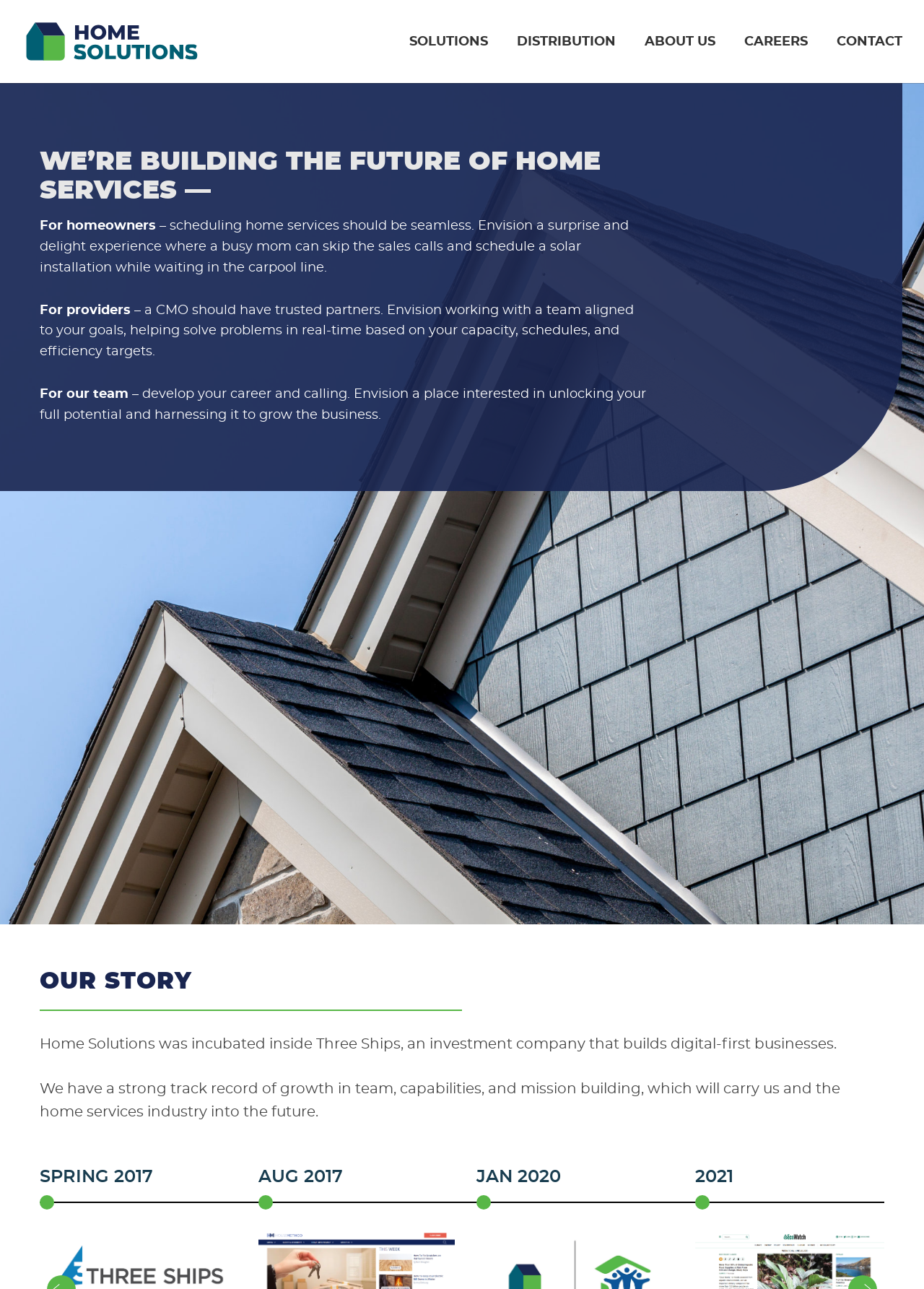Given the element description, predict the bounding box coordinates in the format (top-left x, top-left y, bottom-right x, bottom-right y). Make sure all values are between 0 and 1. Here is the element description: Contact

[0.905, 0.0, 0.977, 0.064]